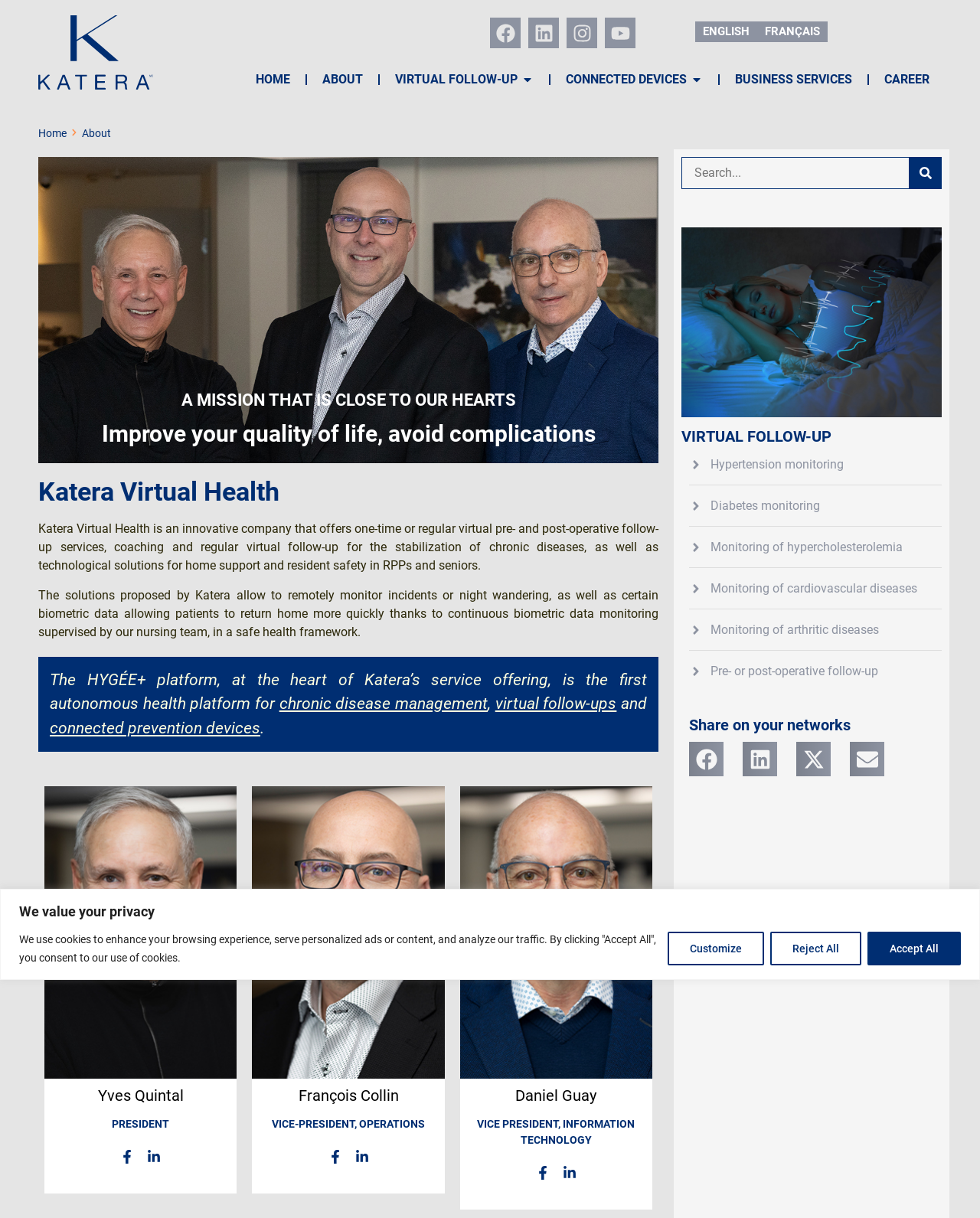Please specify the bounding box coordinates for the clickable region that will help you carry out the instruction: "Open the menu".

[0.18, 0.053, 0.961, 0.078]